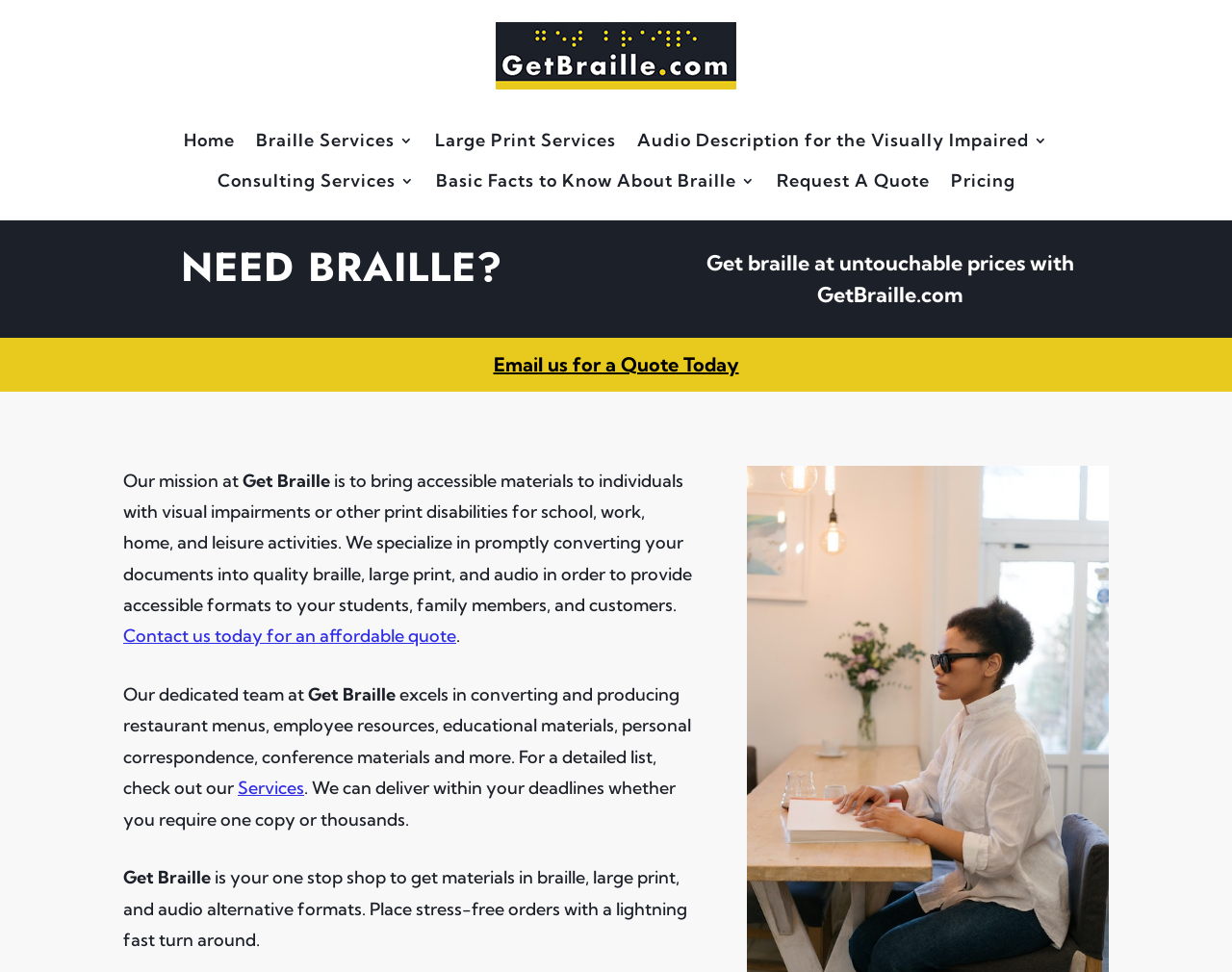Determine the bounding box coordinates of the element's region needed to click to follow the instruction: "Go to the next page". Provide these coordinates as four float numbers between 0 and 1, formatted as [left, top, right, bottom].

None